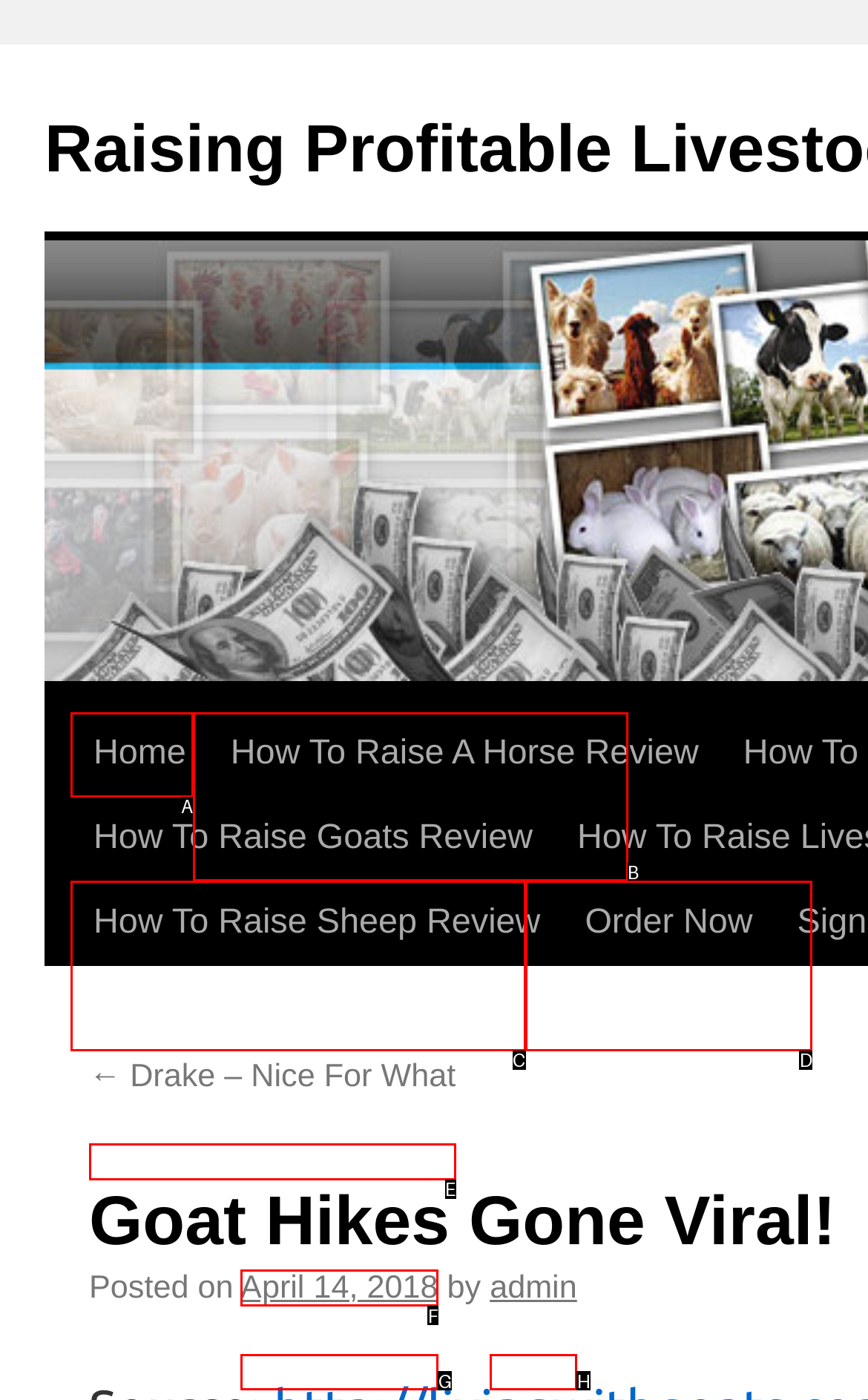Indicate the HTML element that should be clicked to perform the task: view post details Reply with the letter corresponding to the chosen option.

F